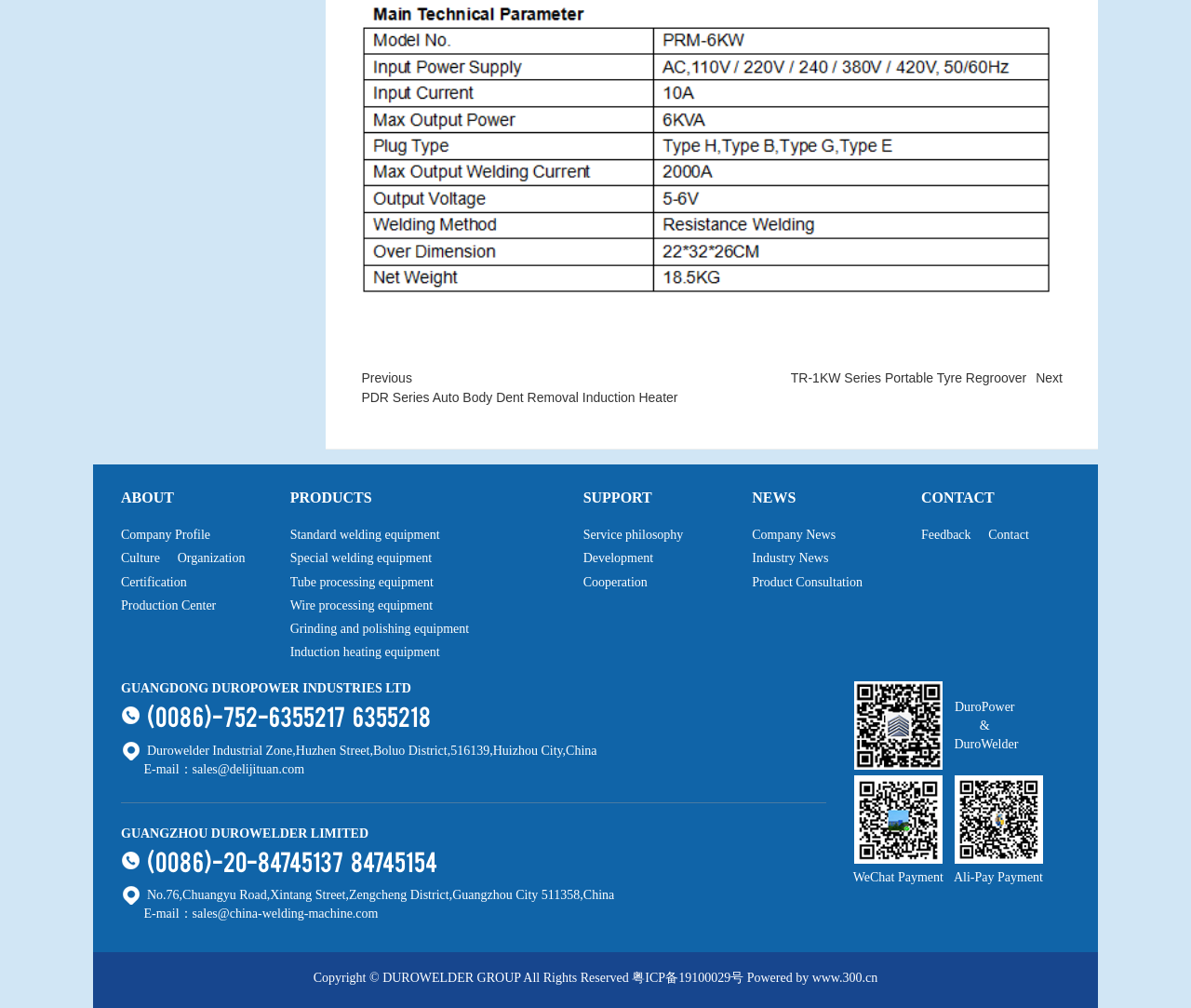Determine the bounding box coordinates for the element that should be clicked to follow this instruction: "Click on the 'PDR Series Auto Body Dent Removal Induction Heater' link". The coordinates should be given as four float numbers between 0 and 1, in the format [left, top, right, bottom].

[0.303, 0.386, 0.569, 0.4]